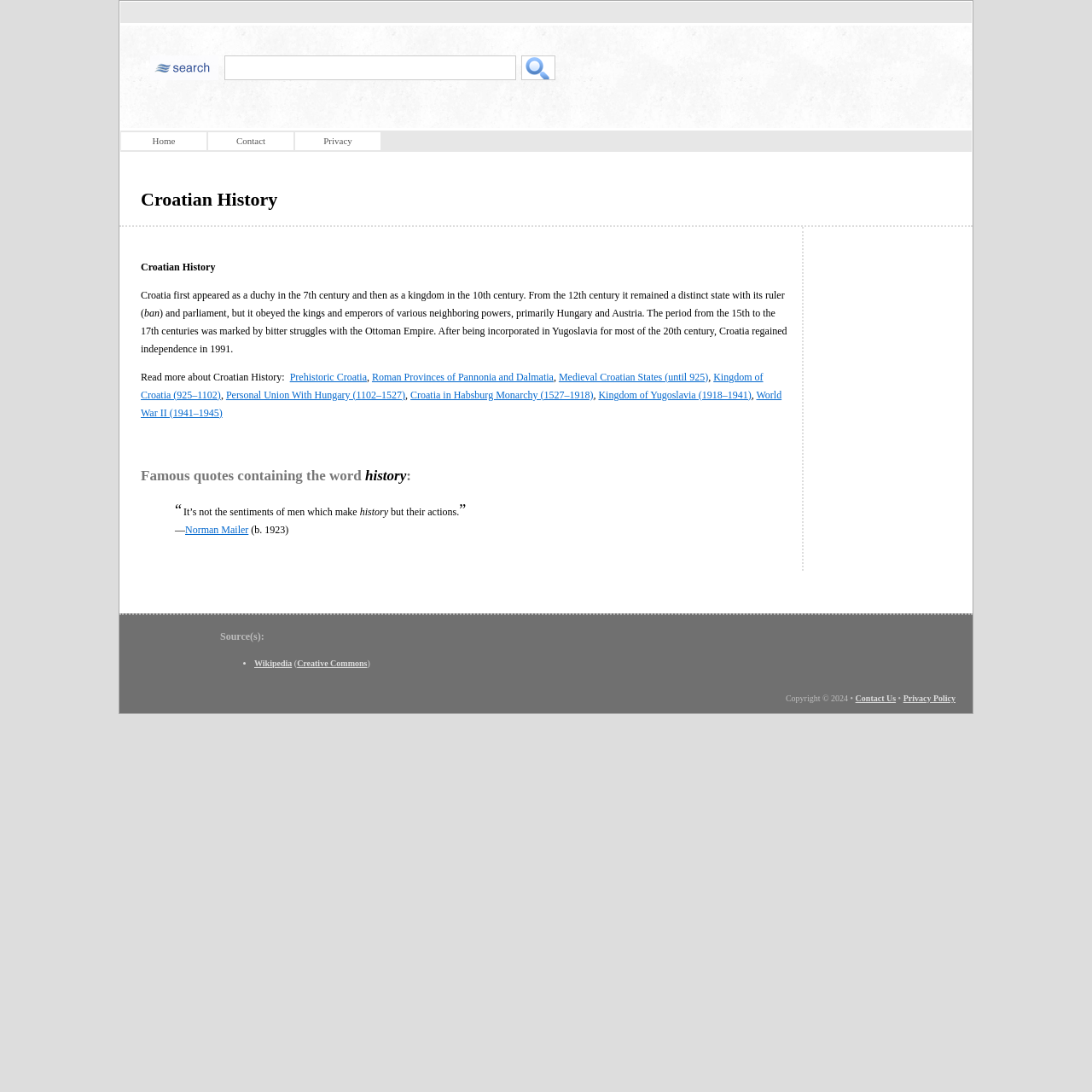Highlight the bounding box of the UI element that corresponds to this description: "Personal Union With Hungary (1102–1527)".

[0.207, 0.356, 0.371, 0.367]